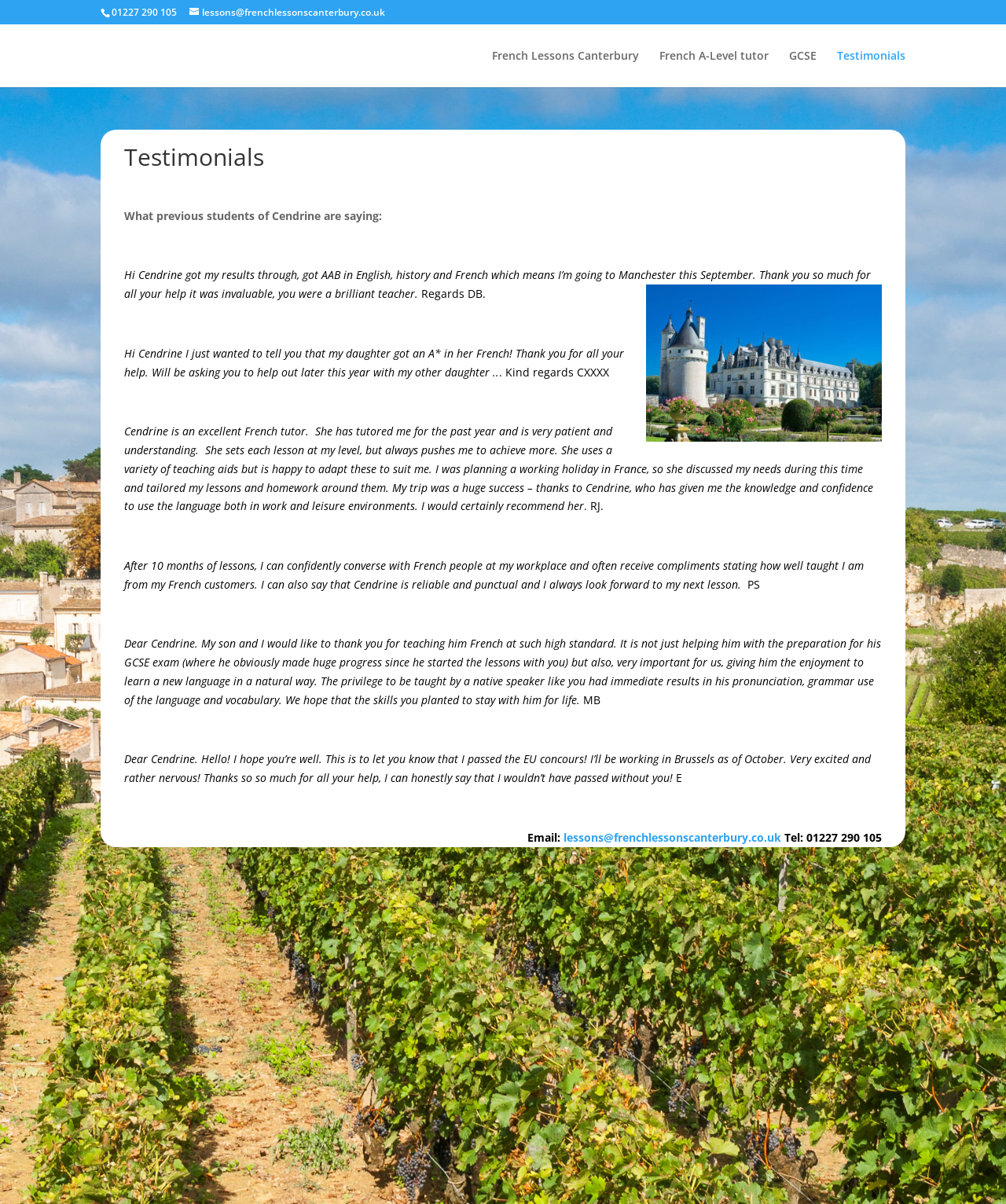Locate the bounding box coordinates of the UI element described by: "lessons@frenchlessonscanterbury.co.uk". Provide the coordinates as four float numbers between 0 and 1, formatted as [left, top, right, bottom].

[0.188, 0.005, 0.383, 0.016]